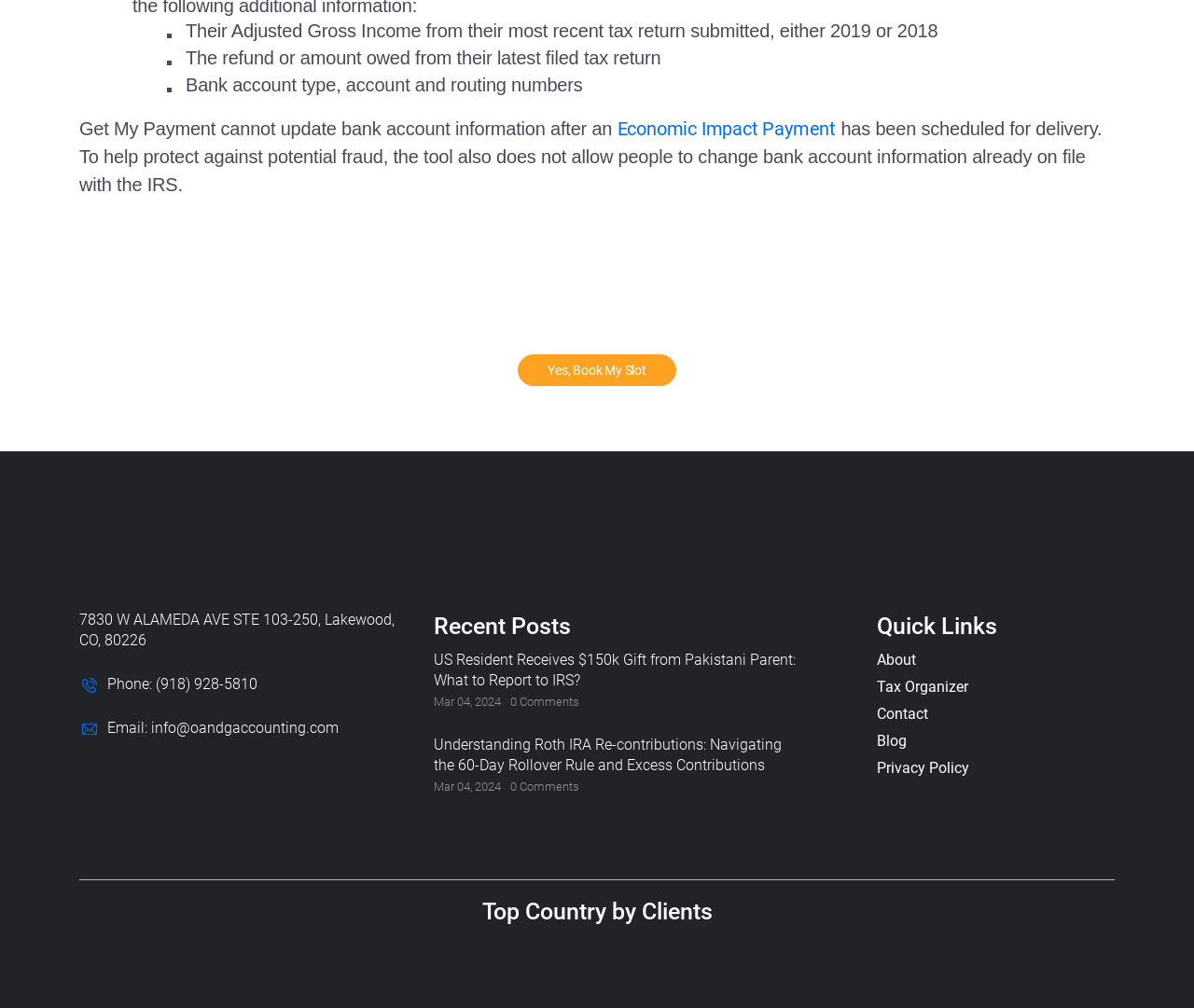What is the topic of the recent post on March 4, 2024?
We need a detailed and exhaustive answer to the question. Please elaborate.

The recent post is listed under the 'Recent Posts' heading, and the topic is mentioned in the link element with coordinates [0.363, 0.645, 0.673, 0.686].